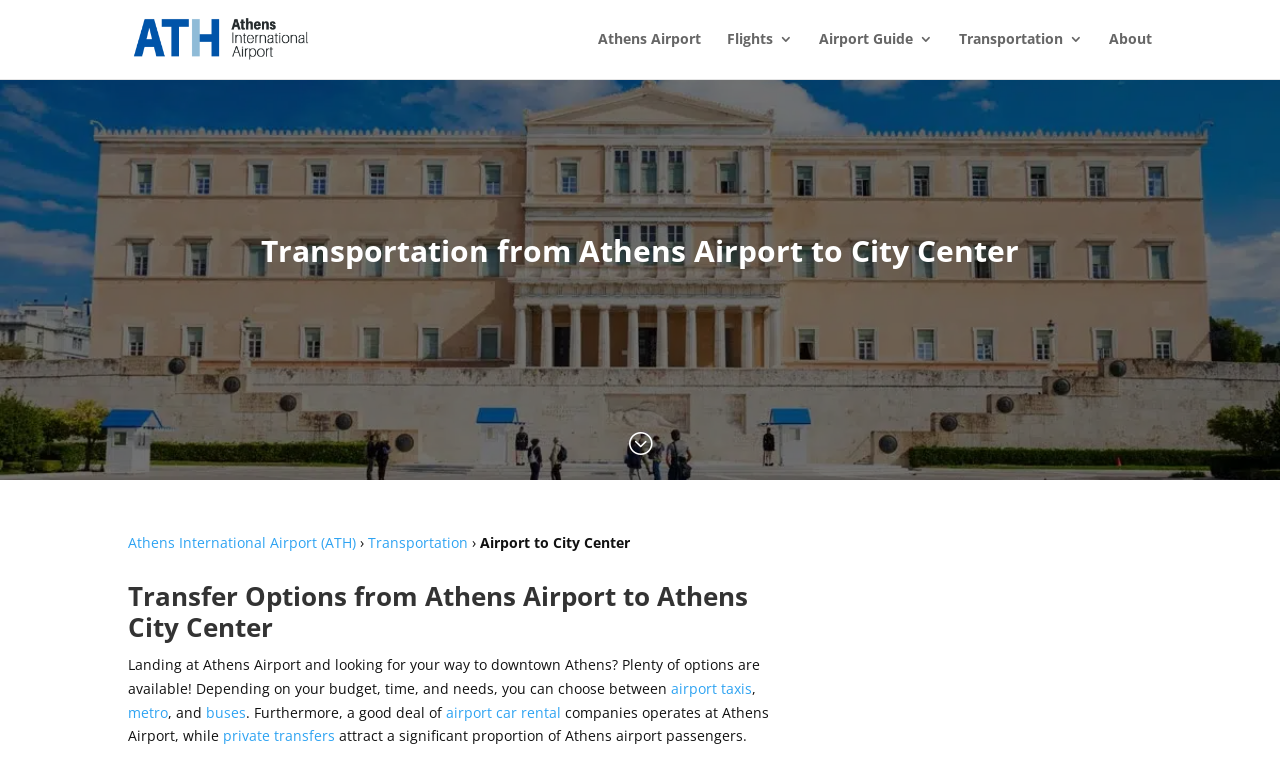Please predict the bounding box coordinates (top-left x, top-left y, bottom-right x, bottom-right y) for the UI element in the screenshot that fits the description: ;

[0.49, 0.56, 0.51, 0.599]